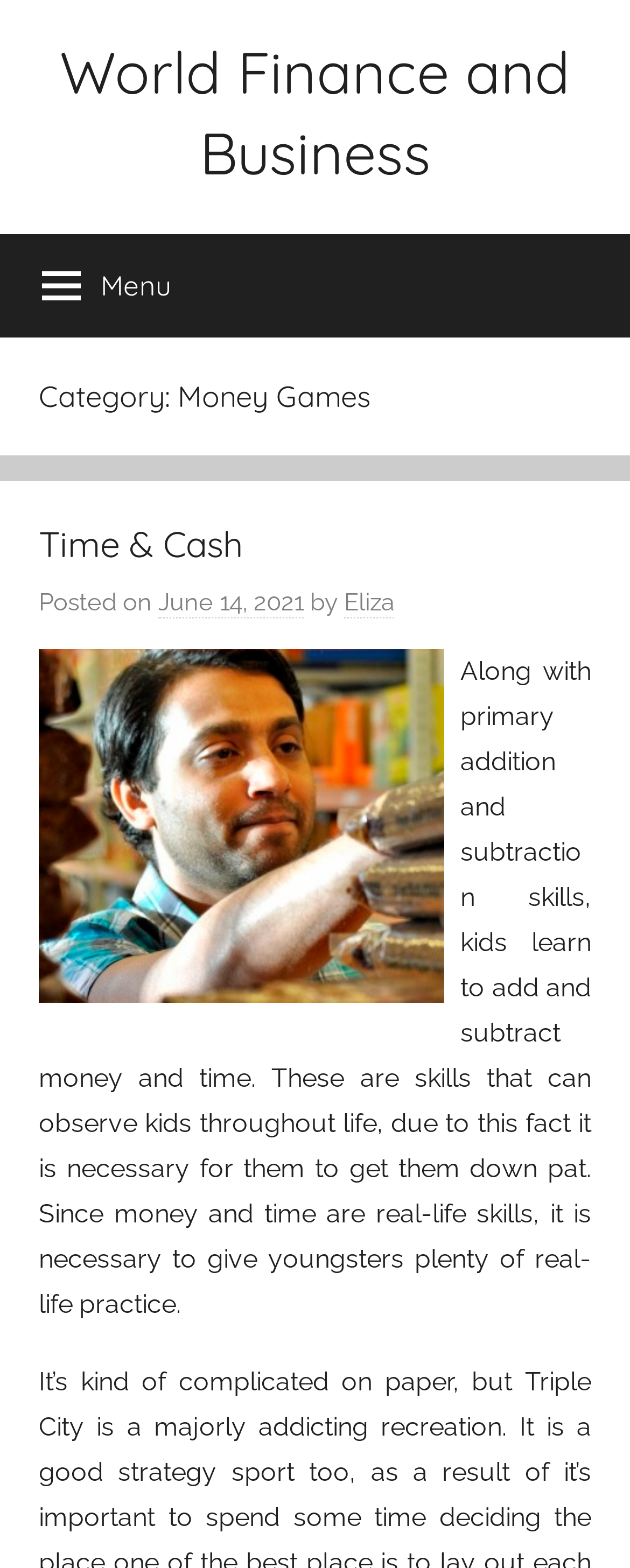Provide a thorough description of this webpage.

The webpage is an archive of articles related to "Money Games" in the context of world finance and business. At the top-left corner, there is a link to "World Finance and Business". Next to it, a "Menu" button is located, which is not expanded by default.

Below the top section, a header section is displayed, which contains a heading "Category: Money Games". Underneath, there is a subheading "Time & Cash" with a link to the article. The article's metadata is shown, including the posting date "June 14, 2021" and the author "Eliza".

To the right of the metadata, an image is displayed. Below the image, a paragraph of text describes the article's content, which focuses on teaching children addition and subtraction skills related to money and time.

Overall, the webpage appears to be a blog or article archive, with a focus on educational content related to finance and business.